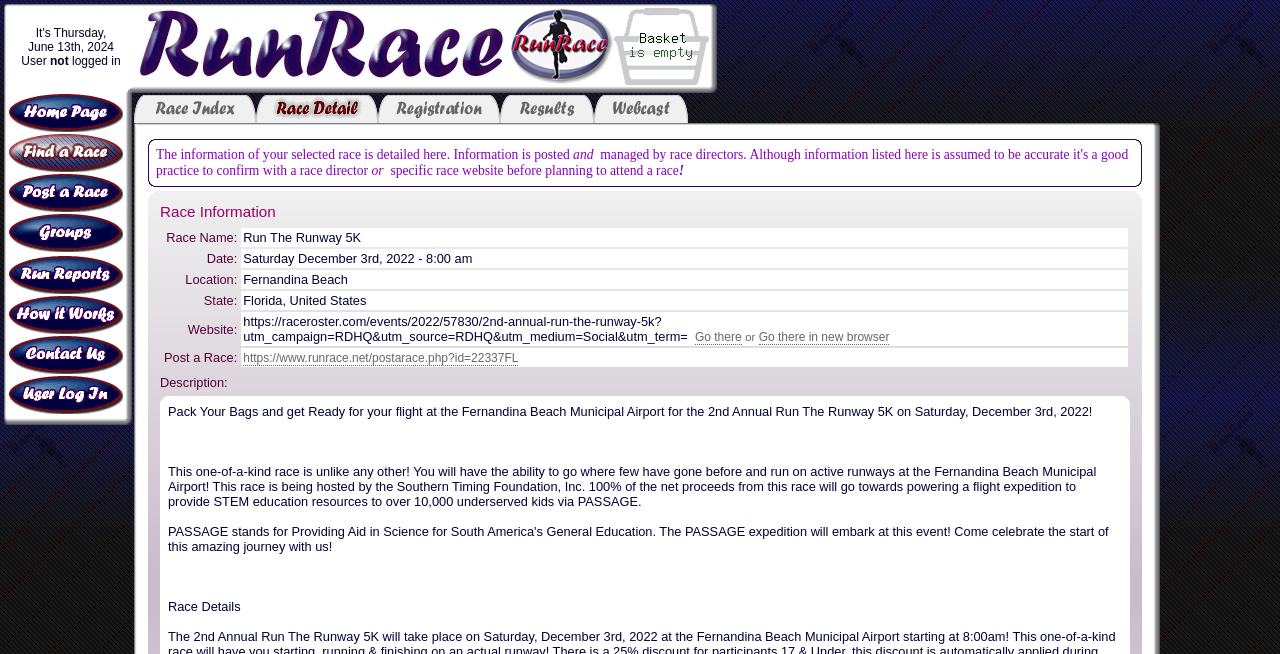Use a single word or phrase to answer the following:
How can users contact the website?

through the 'You can make contact with us...' link